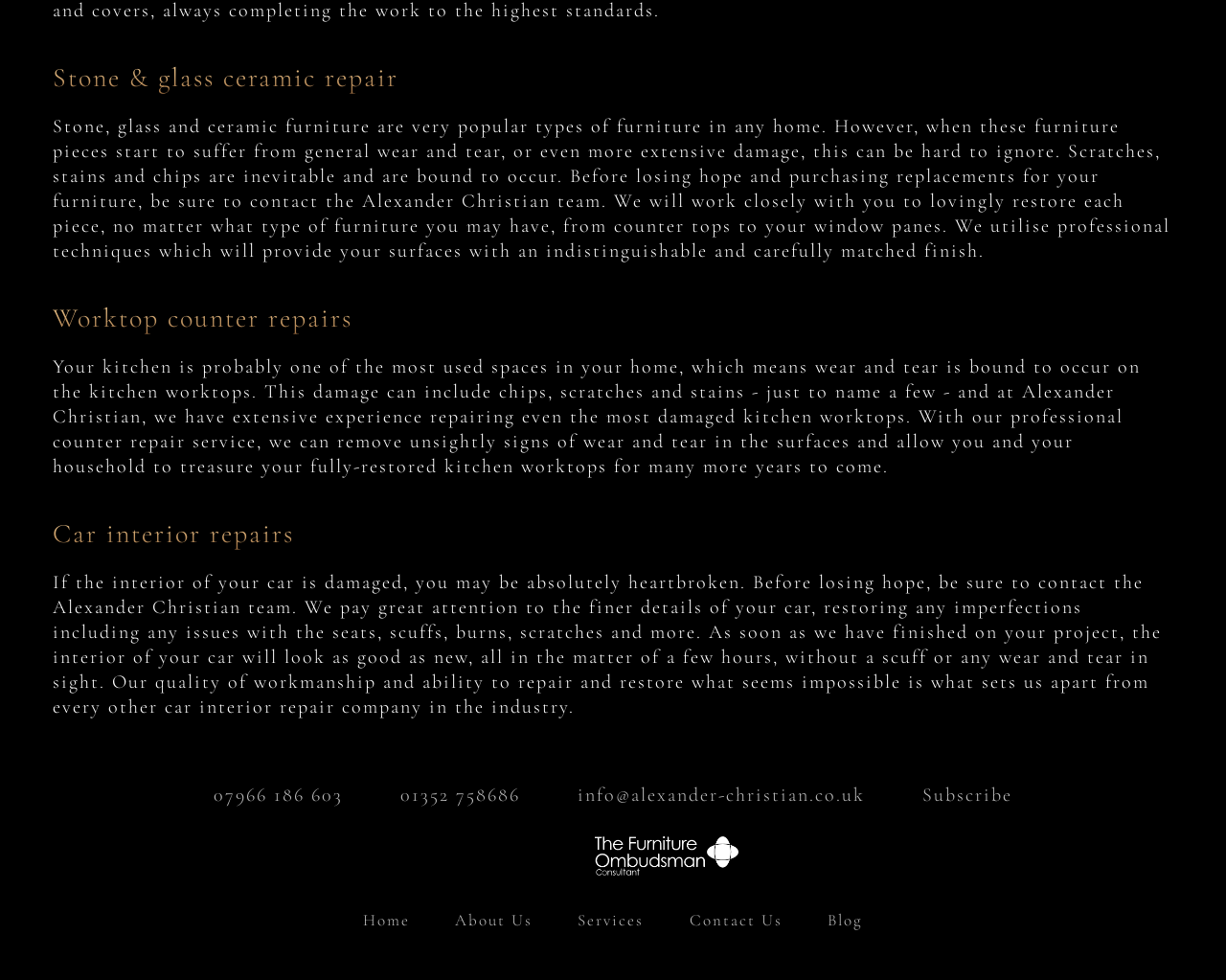What services does Alexander Christian provide for car interiors?
Look at the screenshot and respond with one word or a short phrase.

Restoring imperfections